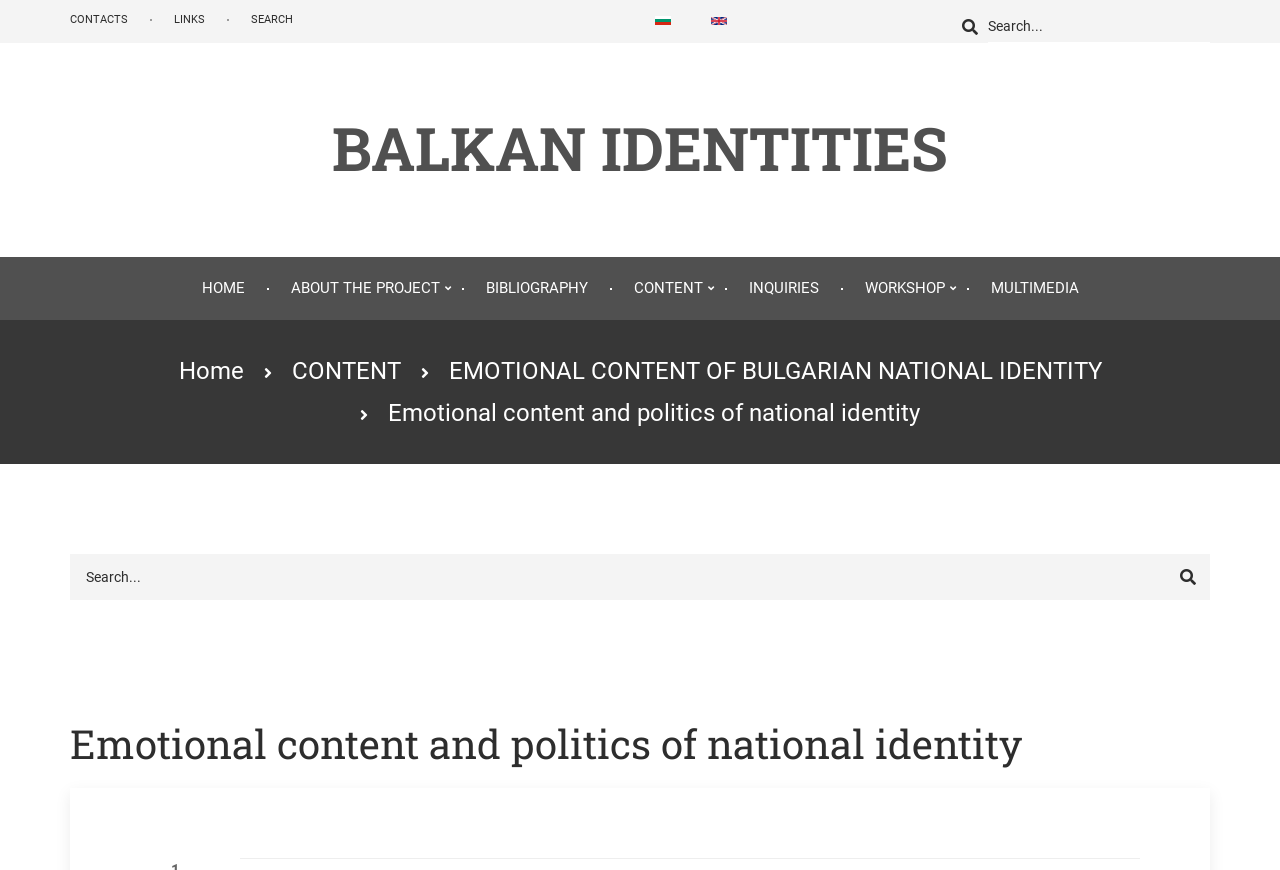Explain the webpage in detail, including its primary components.

The webpage is about "Emotional content and politics of national identity" related to Balkan identities. At the top-left corner, there is a "Skip to main content" link. Below it, there are three links: "CONTACTS", "LINKS", and "SEARCH", aligned horizontally. 

To the right of these links, there are two language options: "Bulgarian" and "Английски" (English), each accompanied by a small flag icon. 

Below the language options, there is a prominent link "BALKAN IDENTITIES" that spans almost the entire width of the page. 

Underneath, there are six main navigation links: "HOME", "ABOUT THE PROJECT", "BIBLIOGRAPHY", "CONTENT", "INQUIRIES", and "WORKSHOP", each with an icon. These links are aligned horizontally and take up a significant portion of the page width.

On the right side of the page, there is a search bar with a "Search" button and a text input field. Above the search bar, there is a "Search" label.

Further down, there is a breadcrumb navigation section with links to "Home", "CONTENT", and "EMOTIONAL CONTENT OF BULGARIAN NATIONAL IDENTITY". Below the breadcrumb, there is a heading that reads "Emotional content and politics of national identity".

At the bottom of the page, there is another search bar with a "Search" button and a text input field, similar to the one on the right side.